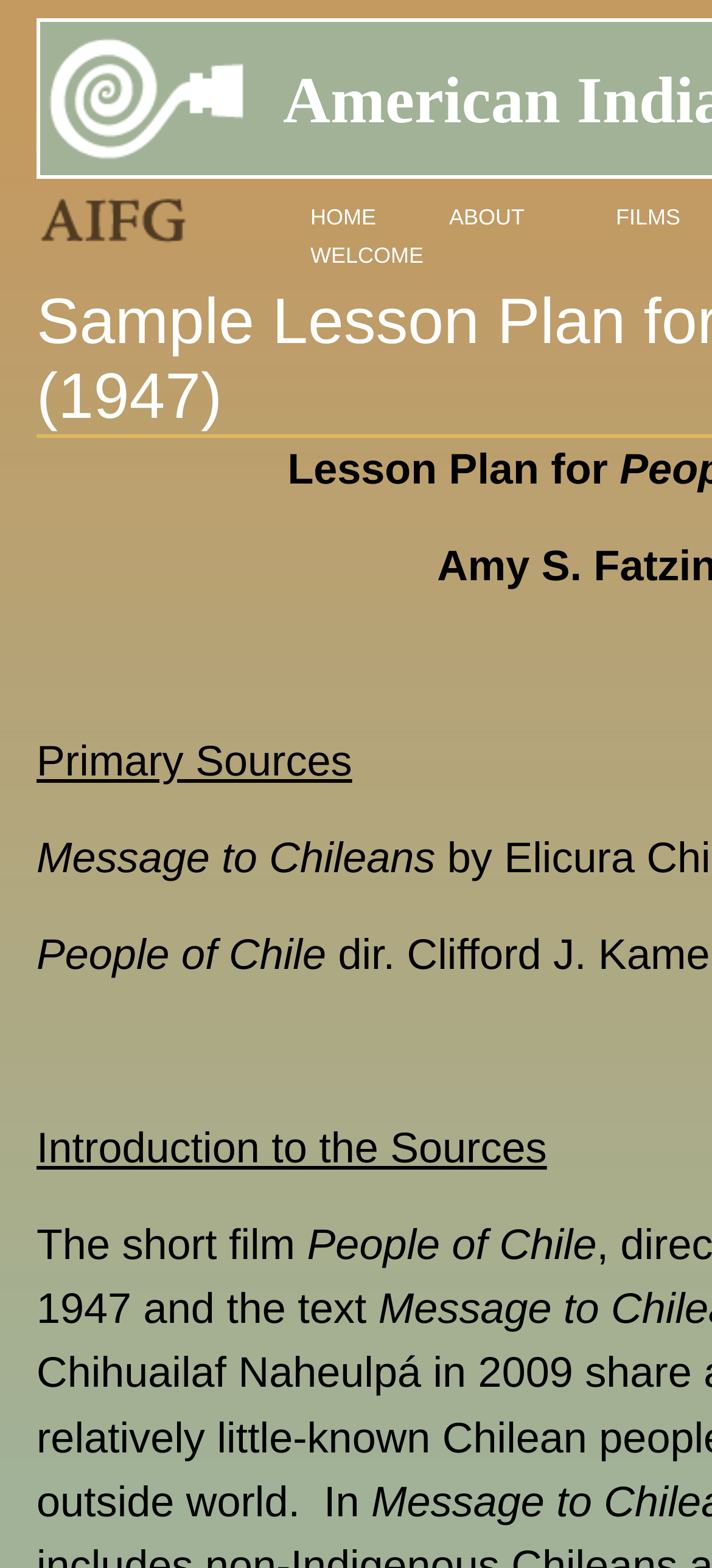Determine the main headline of the webpage and provide its text.

Sample Lesson Plan for People of Chile (1947)